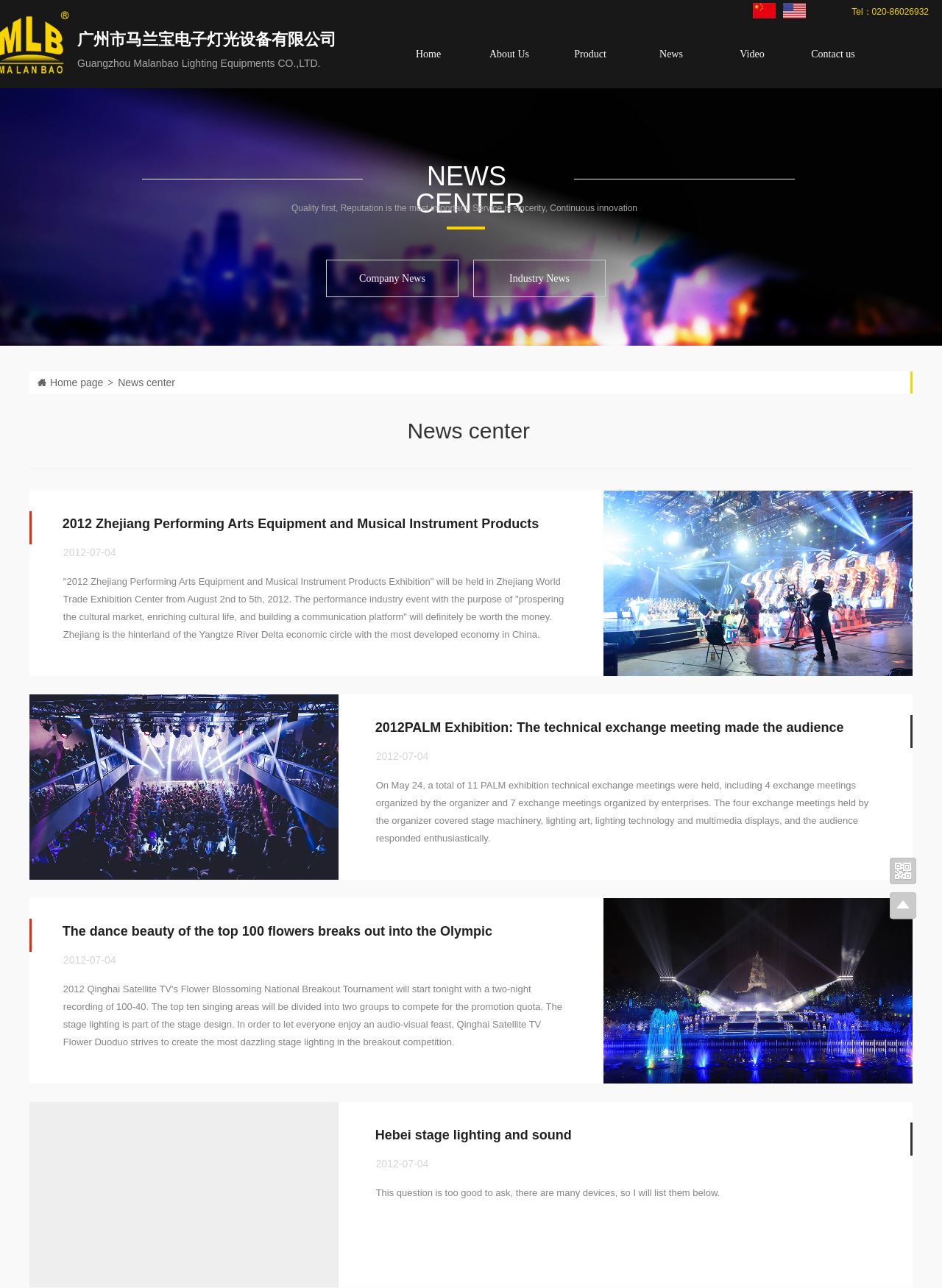What is the date of the news article about the 2012PALM Exhibition?
Based on the image, answer the question with as much detail as possible.

The date of the news article about the 2012PALM Exhibition can be found at the top of the article, where it is written as '2012-07-04'. This date is likely to be the publication date of the article.